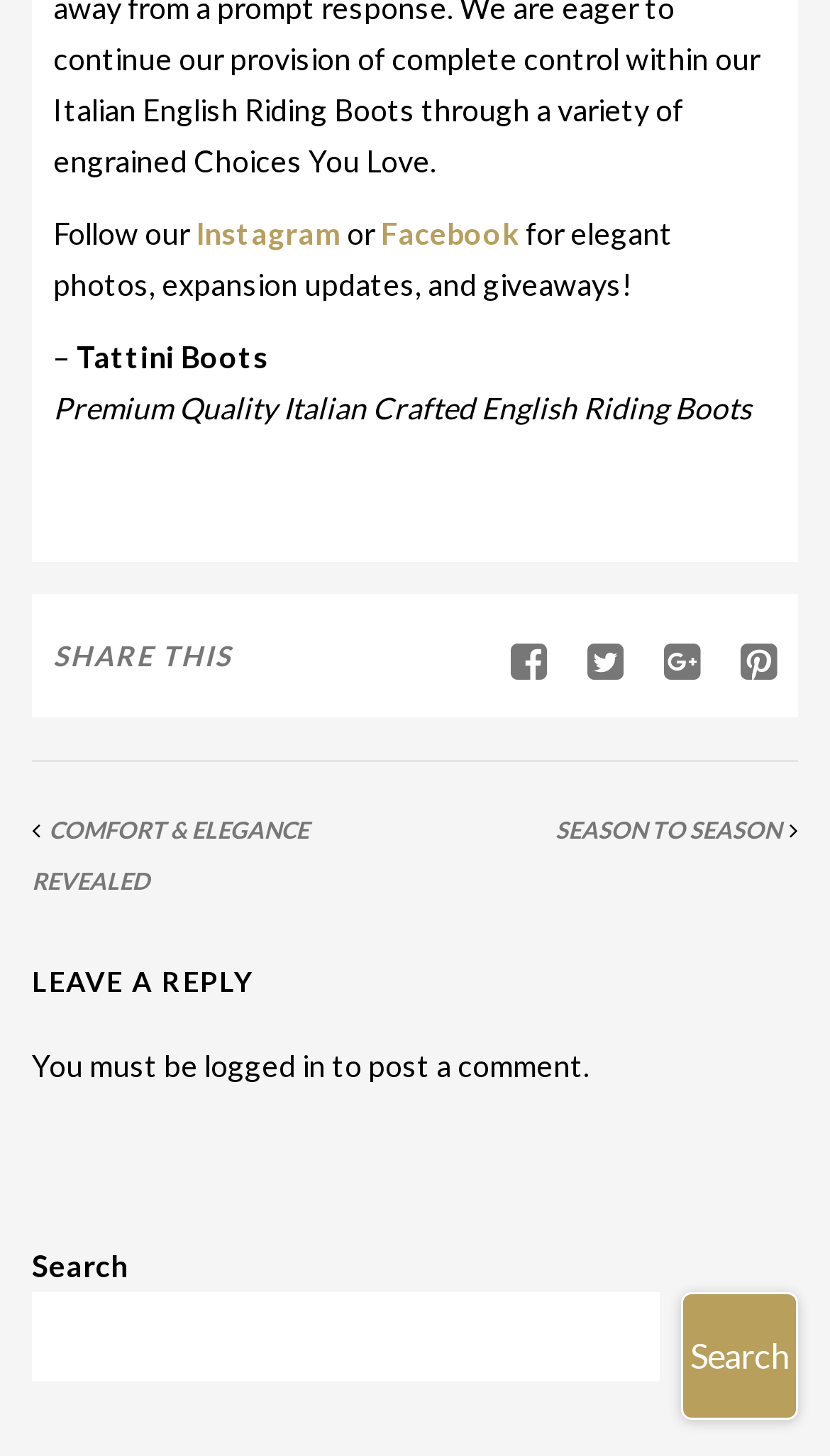Identify the bounding box coordinates of the section to be clicked to complete the task described by the following instruction: "Read the article COMFORT & ELEGANCE REVEALED". The coordinates should be four float numbers between 0 and 1, formatted as [left, top, right, bottom].

[0.038, 0.56, 0.372, 0.614]